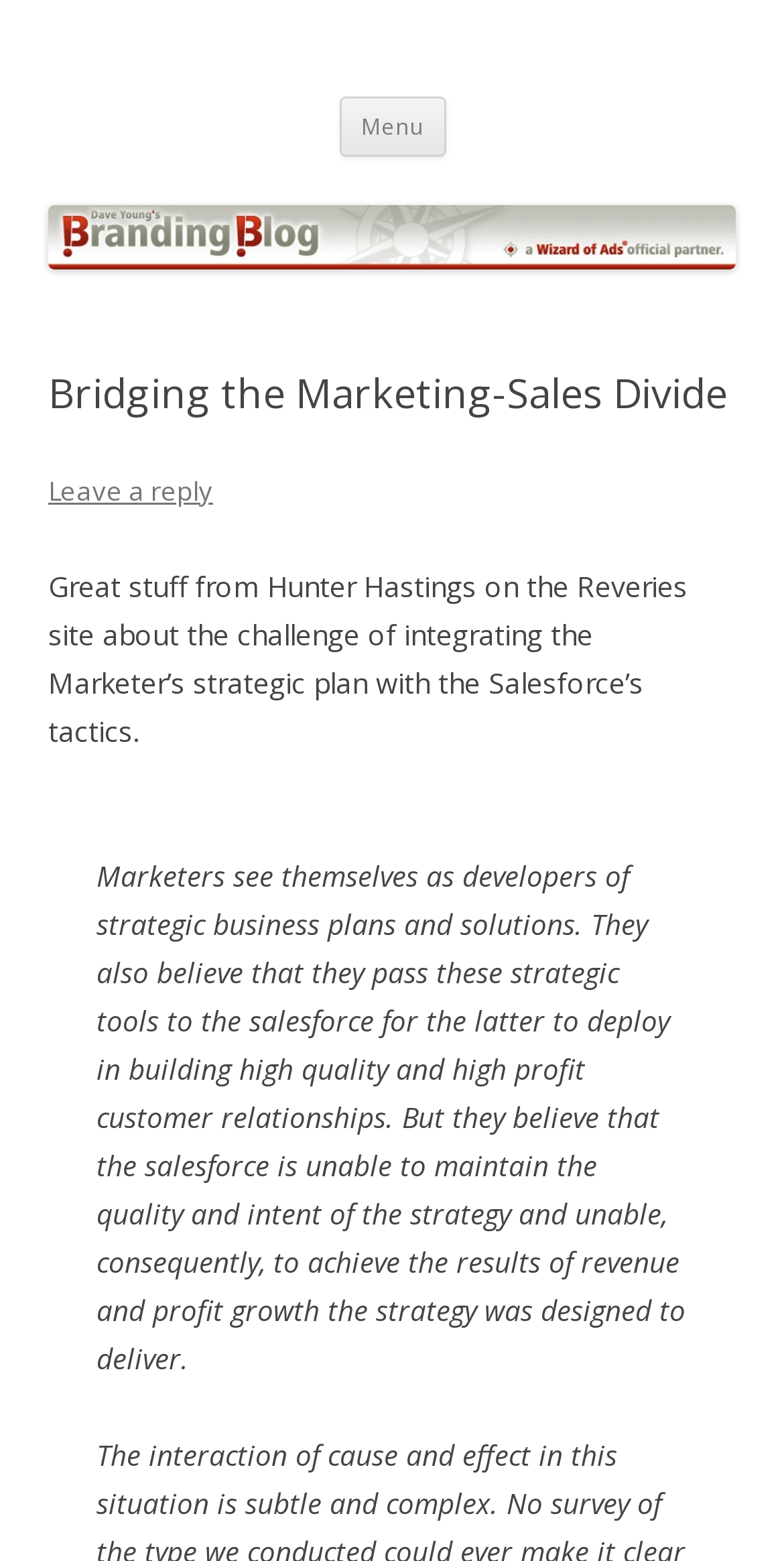Using the information in the image, give a detailed answer to the following question: What is the name of the blog?

I found the answer by looking at the heading element with the text 'BrandingBlog by Dave Young' which is located at the top of the webpage.